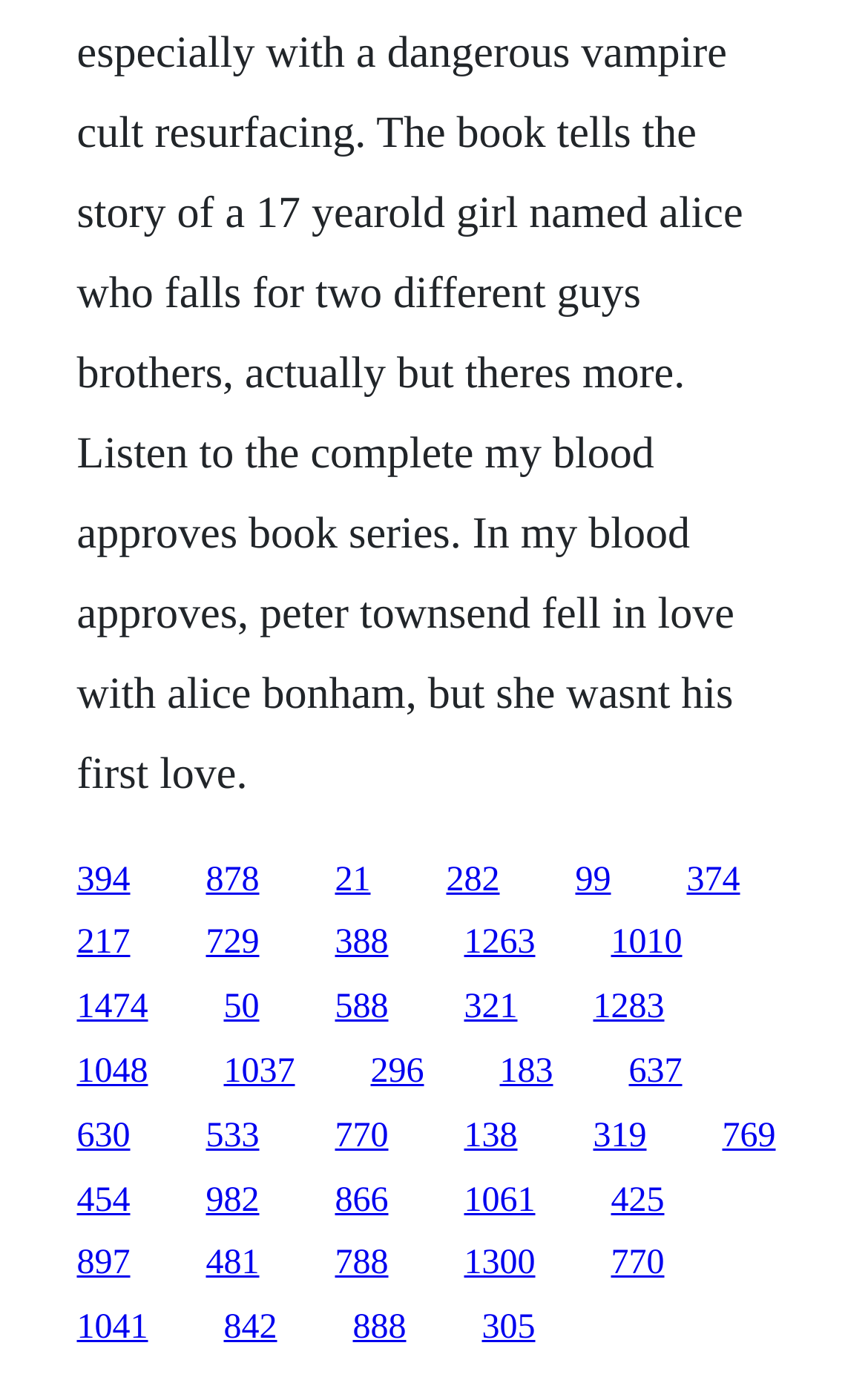What is the horizontal position of the link with ID '388'?
Using the image, provide a concise answer in one word or a short phrase.

0.386